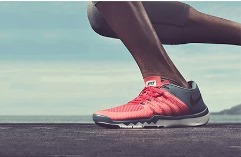Elaborate on all the features and components visible in the image.

The image showcases a dynamic close-up of an individual in mid-stride, emphasizing athleticism and motion. The focal point of the image is a vibrant red and gray running shoe, specifically a Nike model, which highlights its technological design and modern aesthetics. The background features a serene natural landscape, blending subtle hues of blue and gray, suggesting an outdoor setting ideal for running or training. This visual effectively communicates the theme of performance and fitness, capturing the essence of an active lifestyle and the appeal of high-quality athletic footwear.